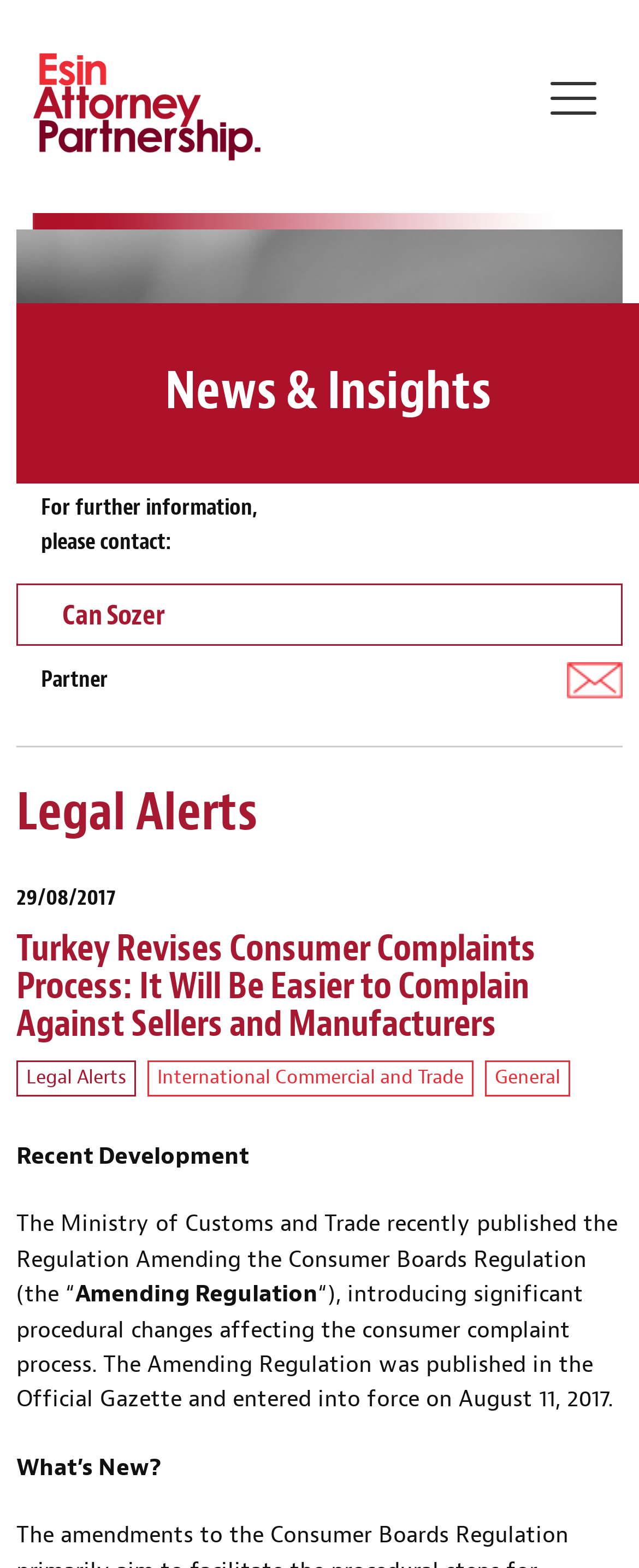From the given element description: "parent_node: Toggle navigation", find the bounding box for the UI element. Provide the coordinates as four float numbers between 0 and 1, in the order [left, top, right, bottom].

[0.051, 0.031, 0.41, 0.103]